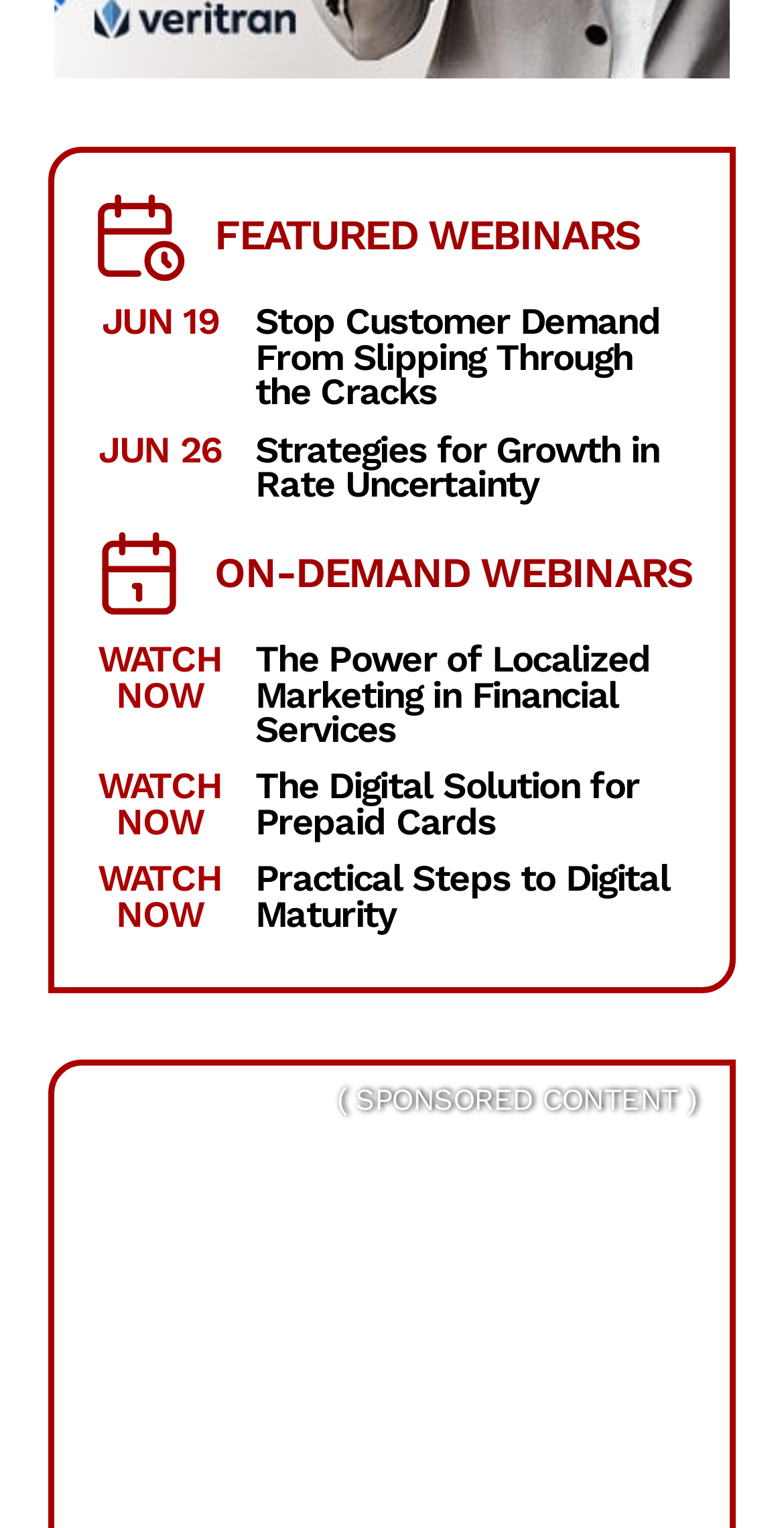What is the theme of the sponsored content?
Examine the image and give a concise answer in one word or a short phrase.

Financial Services